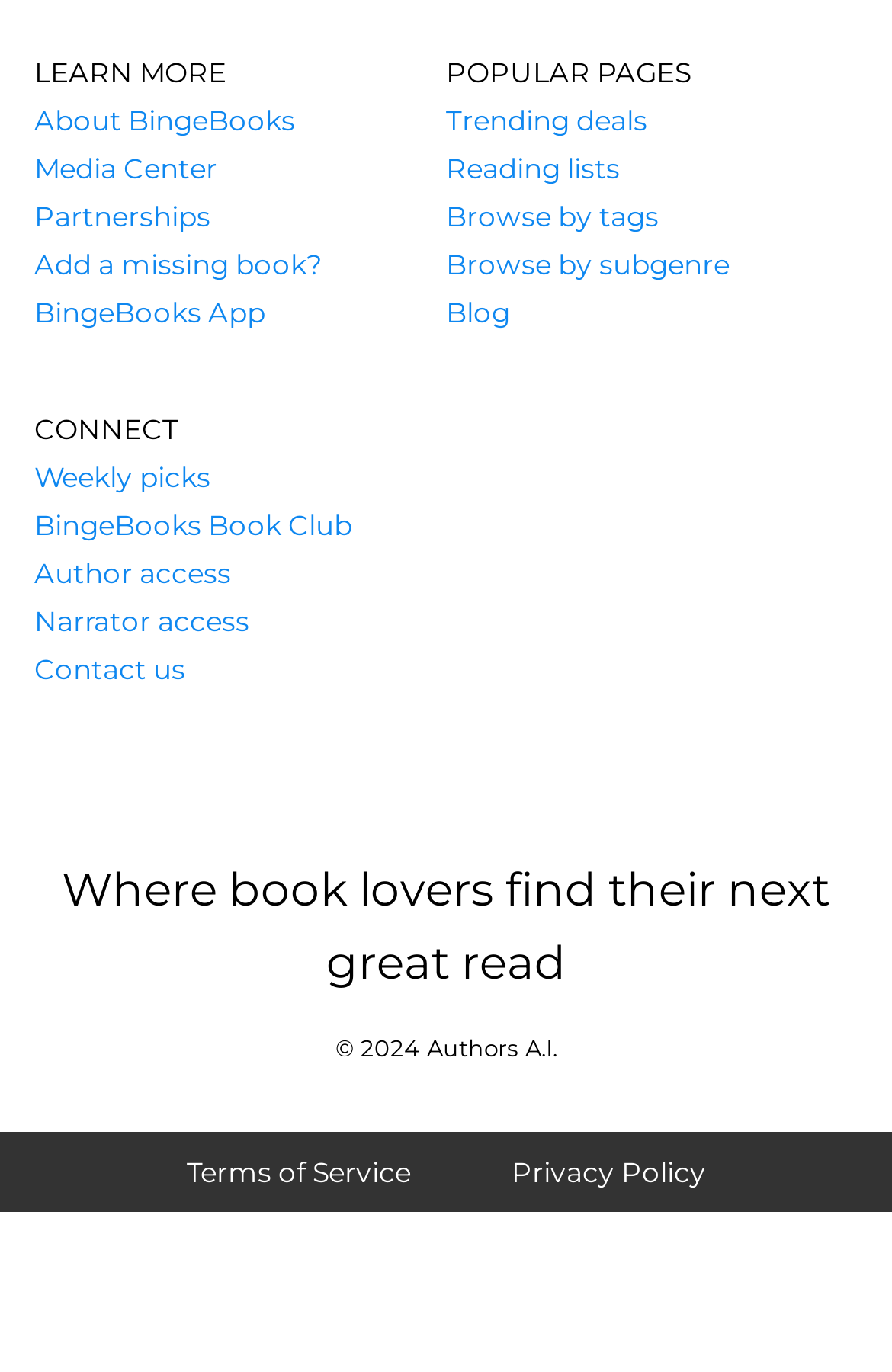What is the tagline of the website?
Kindly offer a comprehensive and detailed response to the question.

The tagline of the website is 'Where book lovers find their next great read', which is displayed prominently on the webpage and suggests that the website is a platform for book lovers to discover new books.